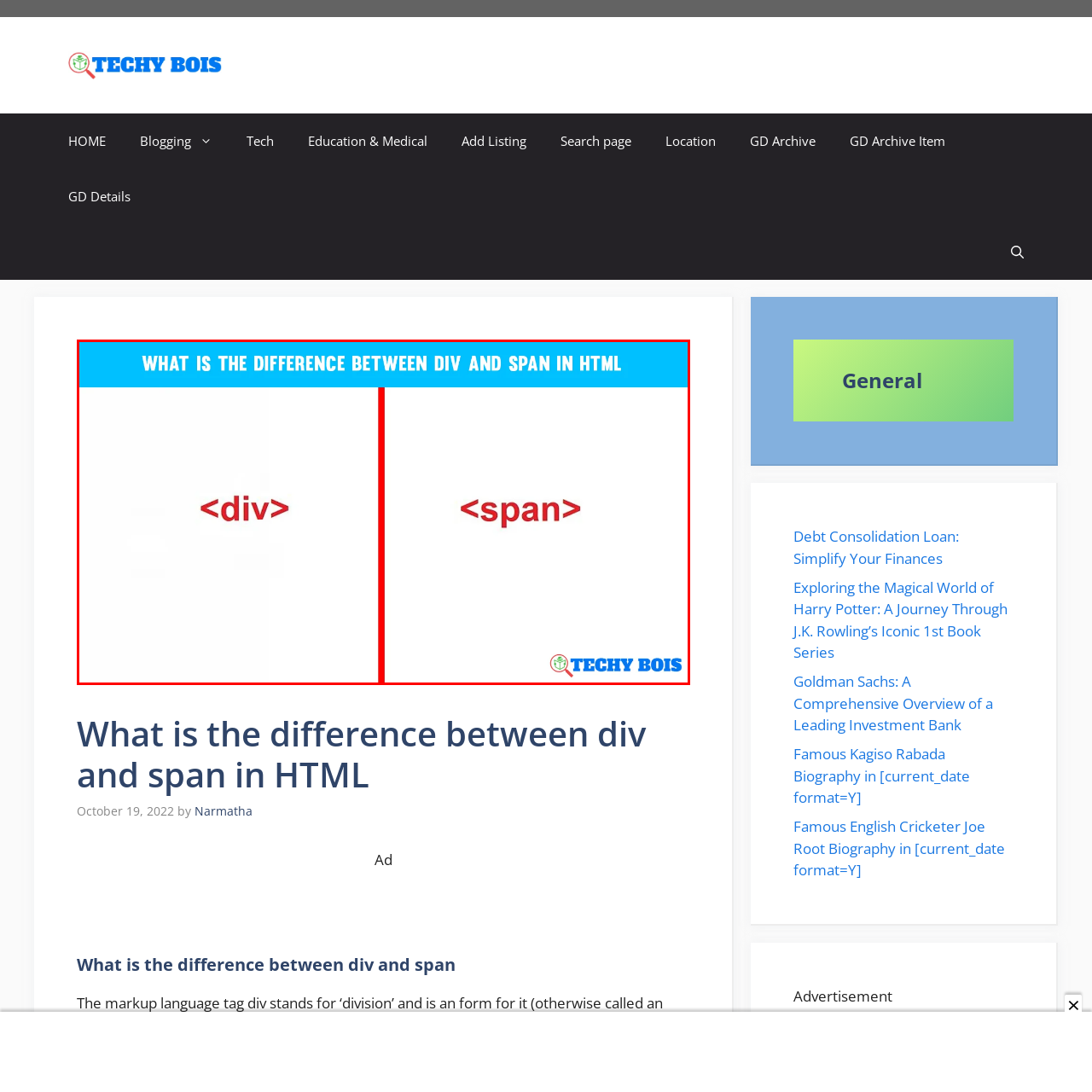What is the name of the brand in the bottom right corner?
Take a close look at the image highlighted by the red bounding box and answer the question thoroughly based on the details you see.

The brand logo in the bottom right corner of the image belongs to 'Techy Bois', suggesting that this image is likely used in an educational context to explain fundamental HTML concepts to web developers and learners.